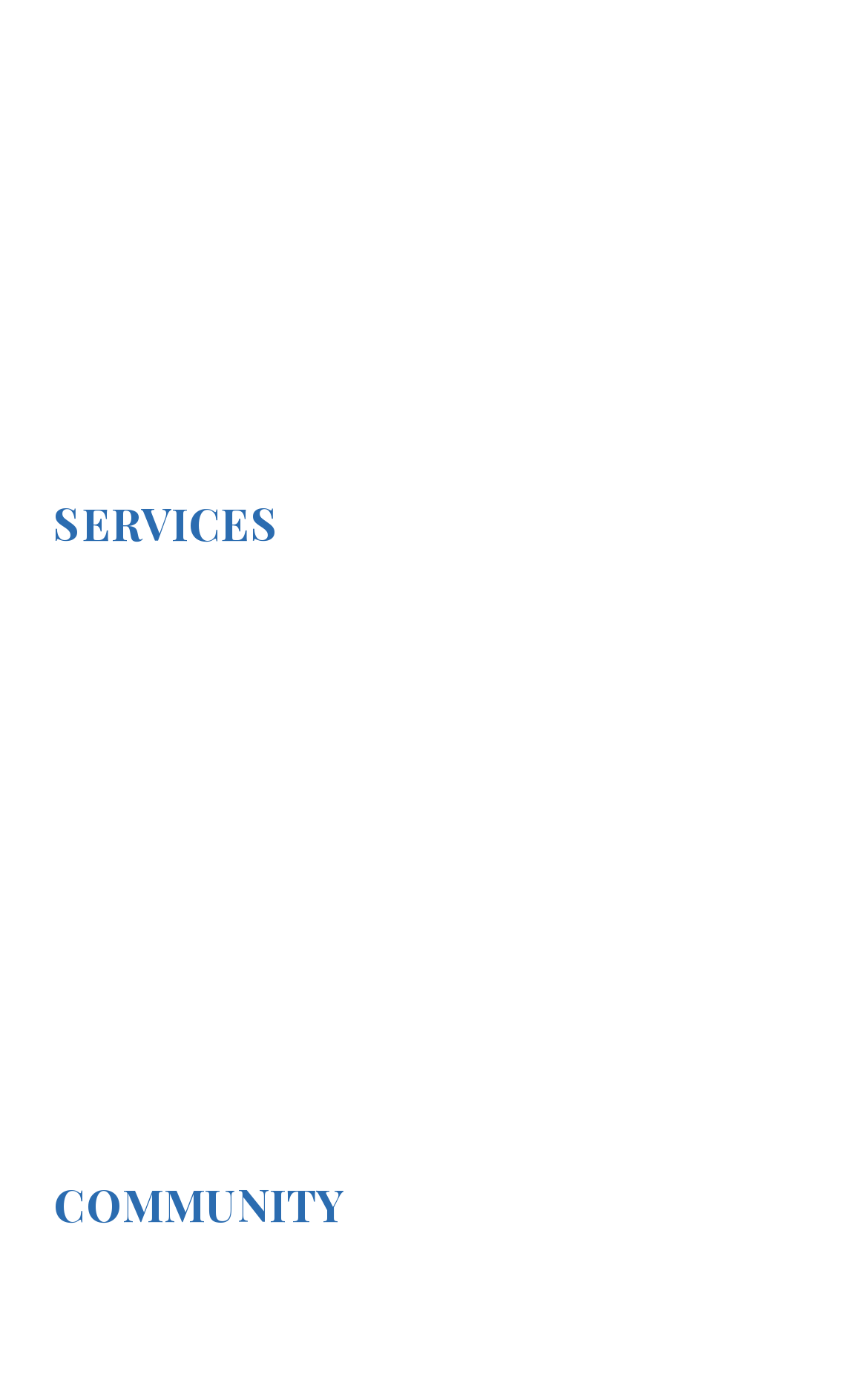Using the elements shown in the image, answer the question comprehensively: What is the last link under COMMUNITY?

I looked at the links under the 'COMMUNITY' heading and found that the last link is 'Jobs'.